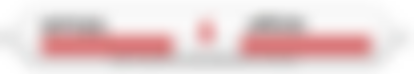What is Optigel comparable to in effectiveness?
Provide an in-depth and detailed explanation in response to the question.

The caption states that Optigel is engineered to deliver enhanced heave energy, improving fragmentation with reduced vibration, comparable to ANFO in effectiveness, indicating that Optigel has similar performance capabilities to ANFO.